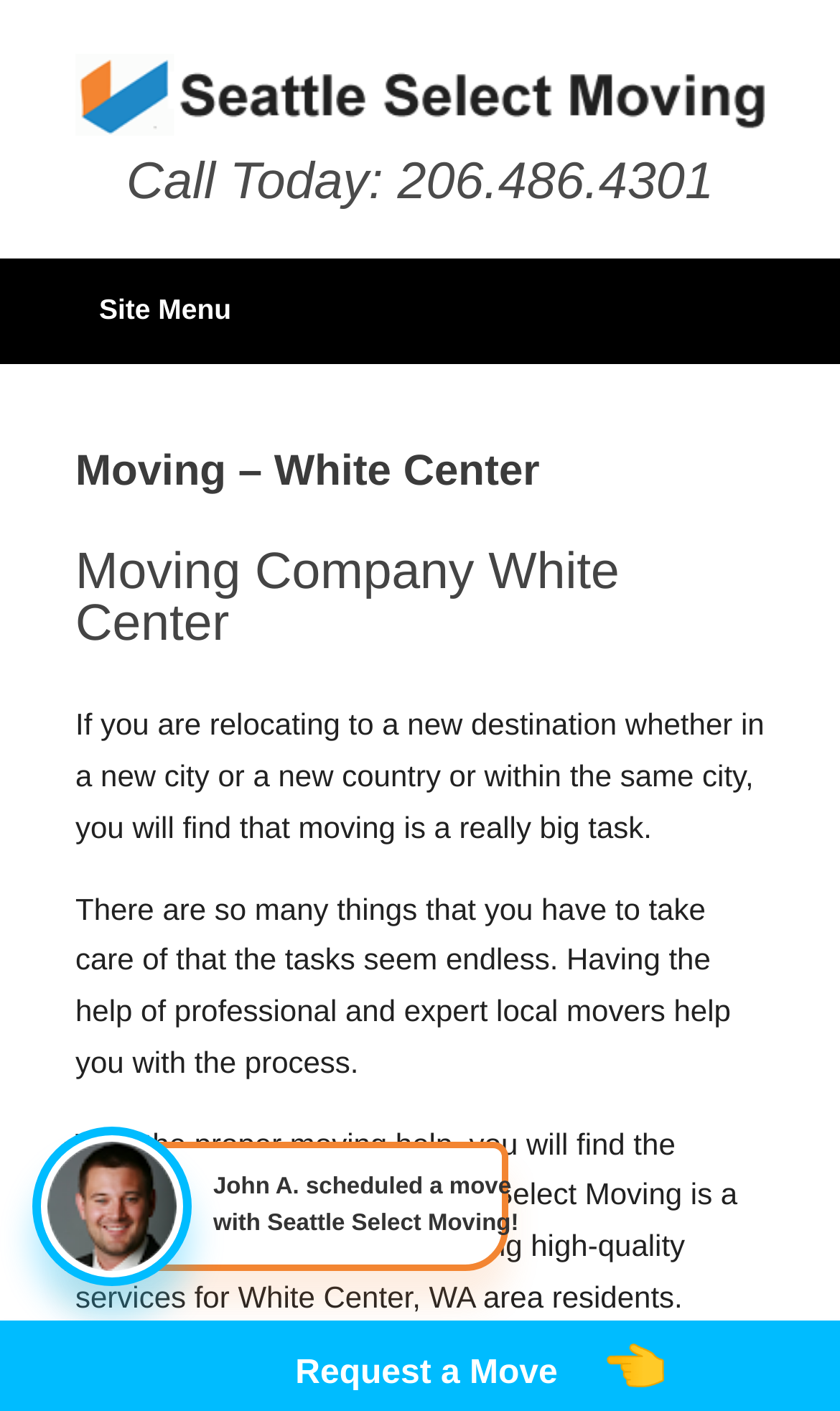What area do they offer moving services for?
Please give a well-detailed answer to the question.

I found the area mentioned on the webpage, specifically in the text 'Seattle Select Moving is a reputed moving company offering high-quality services for White Center, WA area residents'.